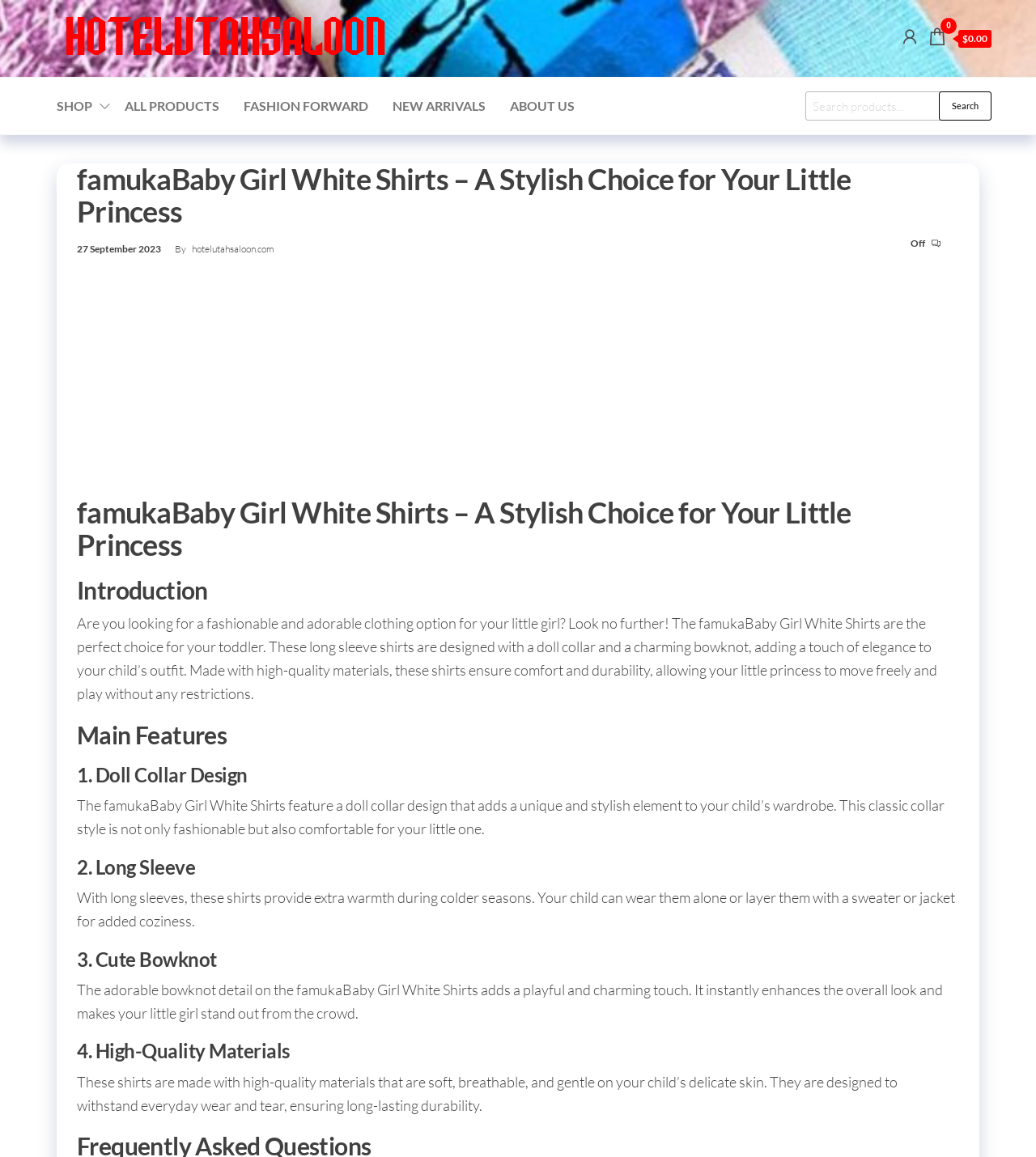Please answer the following question as detailed as possible based on the image: 
How many navigation links are there?

There are 5 navigation links on the top navigation bar, which are 'ALL PRODUCTS', 'FASHION FORWARD', 'NEW ARRIVALS', 'ABOUT US', and 'SHOP'. These links can be found with bounding boxes of [0.109, 0.074, 0.223, 0.109], [0.223, 0.074, 0.367, 0.109], [0.367, 0.074, 0.48, 0.109], [0.48, 0.074, 0.566, 0.109], and [0.043, 0.074, 0.109, 0.109] respectively.